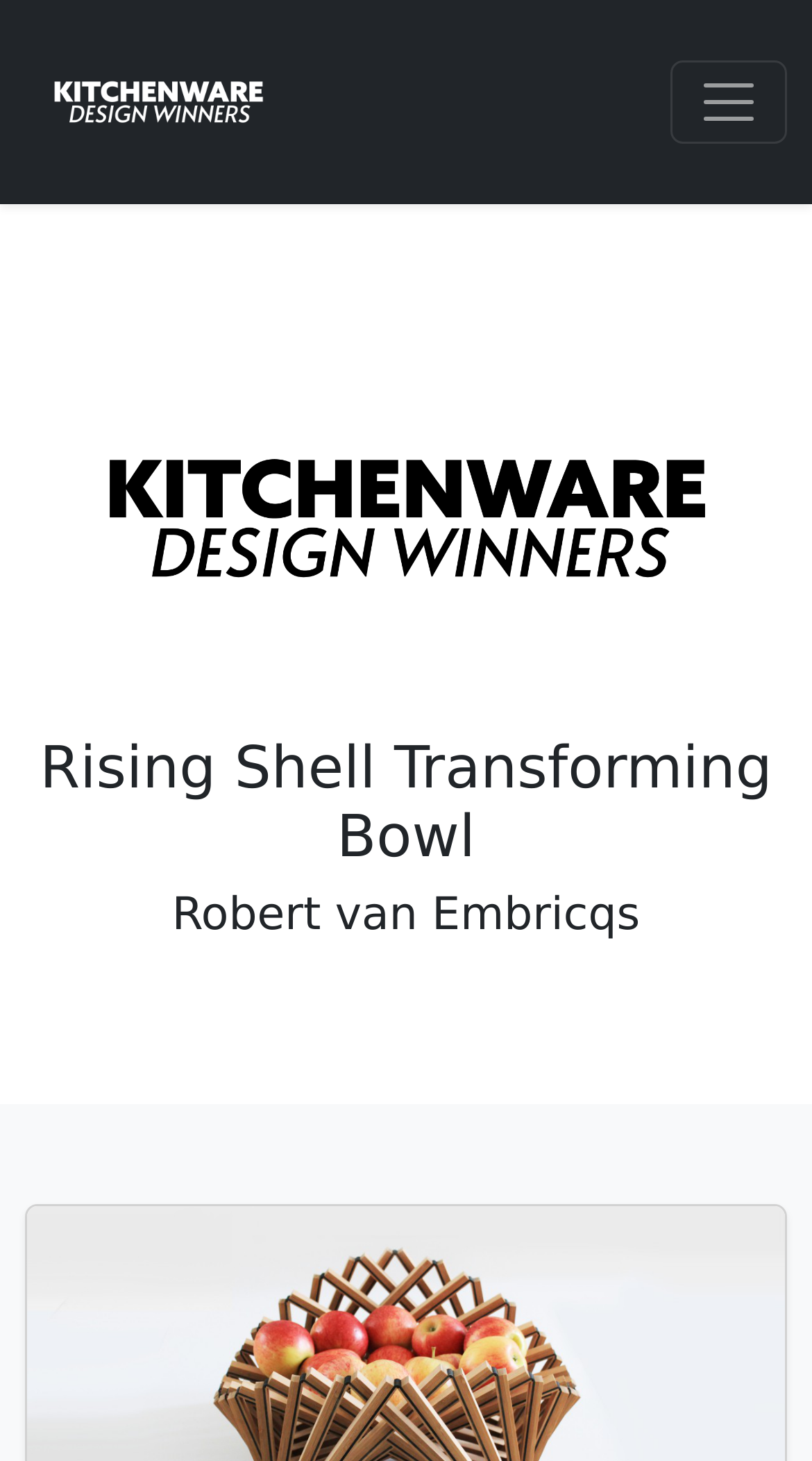What is the vertical position of the first link relative to the button?
Please give a detailed answer to the question using the information shown in the image.

I compared the y1 and y2 coordinates of the first link element [0.031, 0.011, 0.359, 0.128] and the button element [0.826, 0.041, 0.969, 0.098]. Since the y1 and y2 values of the link element are smaller than those of the button element, the link is positioned above the button vertically.